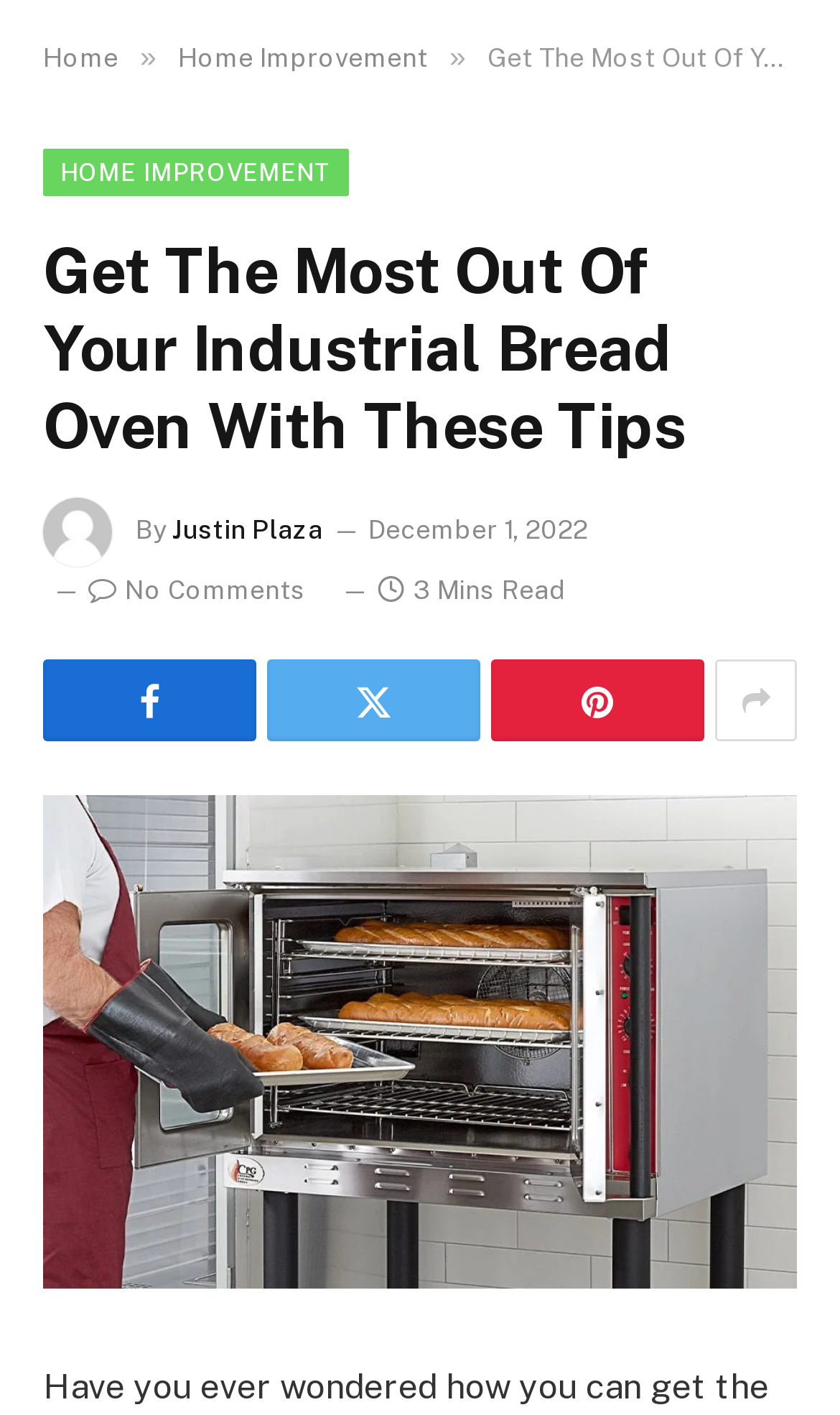Pinpoint the bounding box coordinates of the element that must be clicked to accomplish the following instruction: "Visit 'Rogart Heritage'". The coordinates should be in the format of four float numbers between 0 and 1, i.e., [left, top, right, bottom].

None